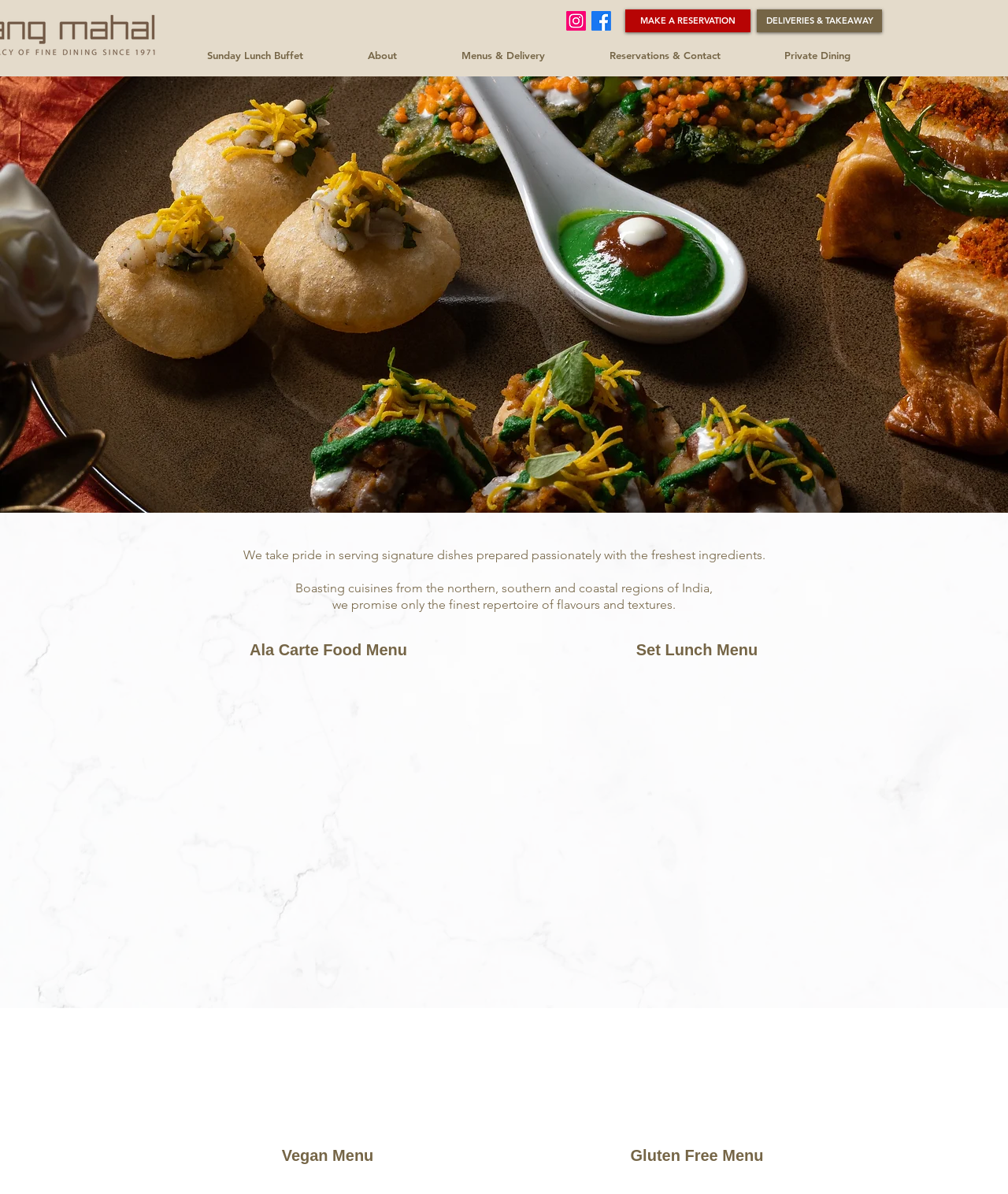Identify the bounding box coordinates for the region to click in order to carry out this instruction: "Learn about Rang Mahal". Provide the coordinates using four float numbers between 0 and 1, formatted as [left, top, right, bottom].

[0.333, 0.037, 0.426, 0.056]